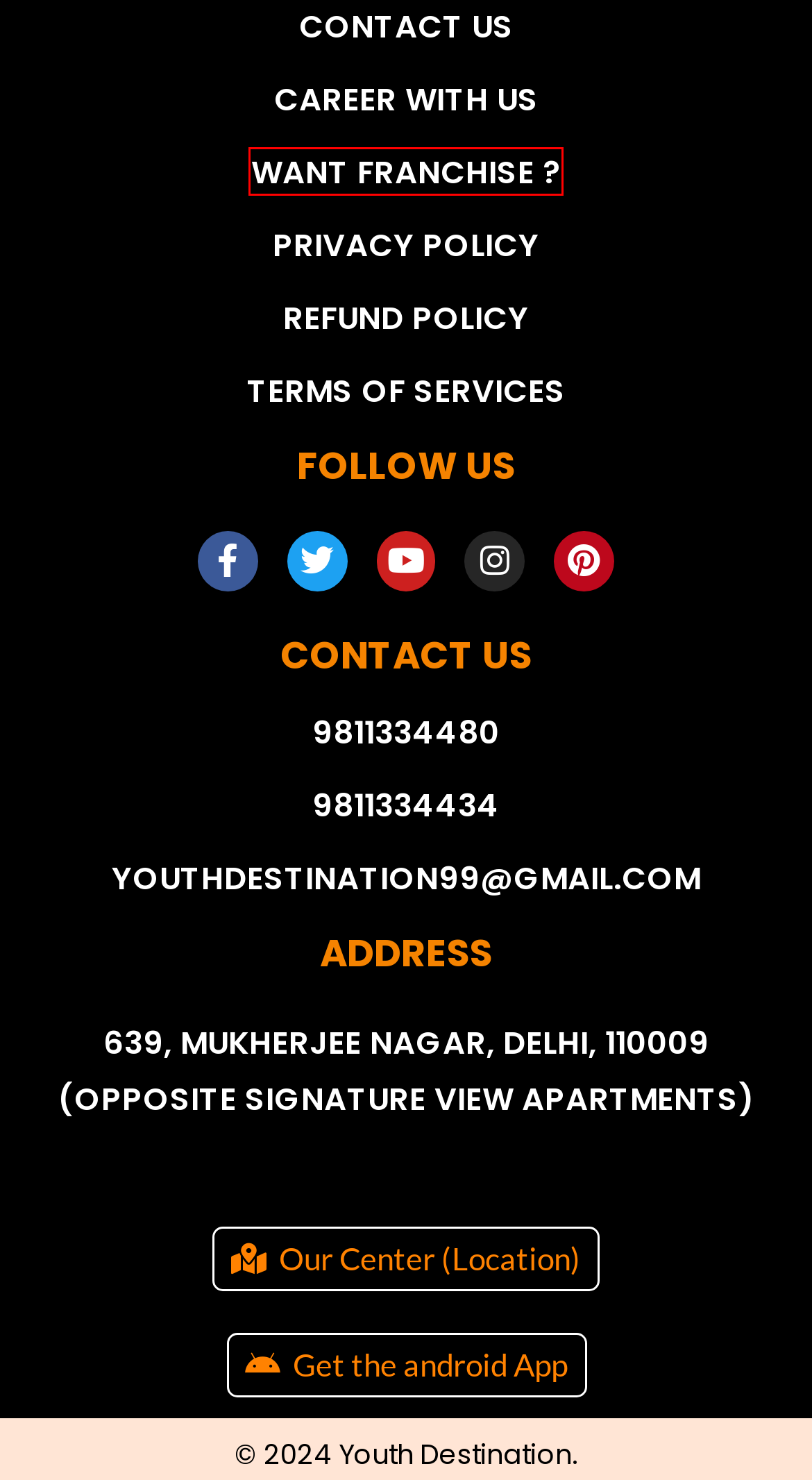Observe the webpage screenshot and focus on the red bounding box surrounding a UI element. Choose the most appropriate webpage description that corresponds to the new webpage after clicking the element in the bounding box. Here are the candidates:
A. Franchise For UPSC Institute - Youth Destination IAS
B. Privacy Policy (Contact For Any Help) At Youth Destination IAS/PCS - Delhi
C. International Container Transhipment Port (ICTP)         - Youth Destination IAS
D. Terms of Services - Youth Destination IAS
E. Contact For Admission in UPSC | IAS | UPSC Test Series | Online Classes
F. Delhi Meerut Regional Rapid Transit System (RRTS) - Youth Destination IAS
G. Refund Policy - Youth Destination IAS
H. Work With Youth Destination | Latest Jobs in Delhi | Mukherjee Nagar

A